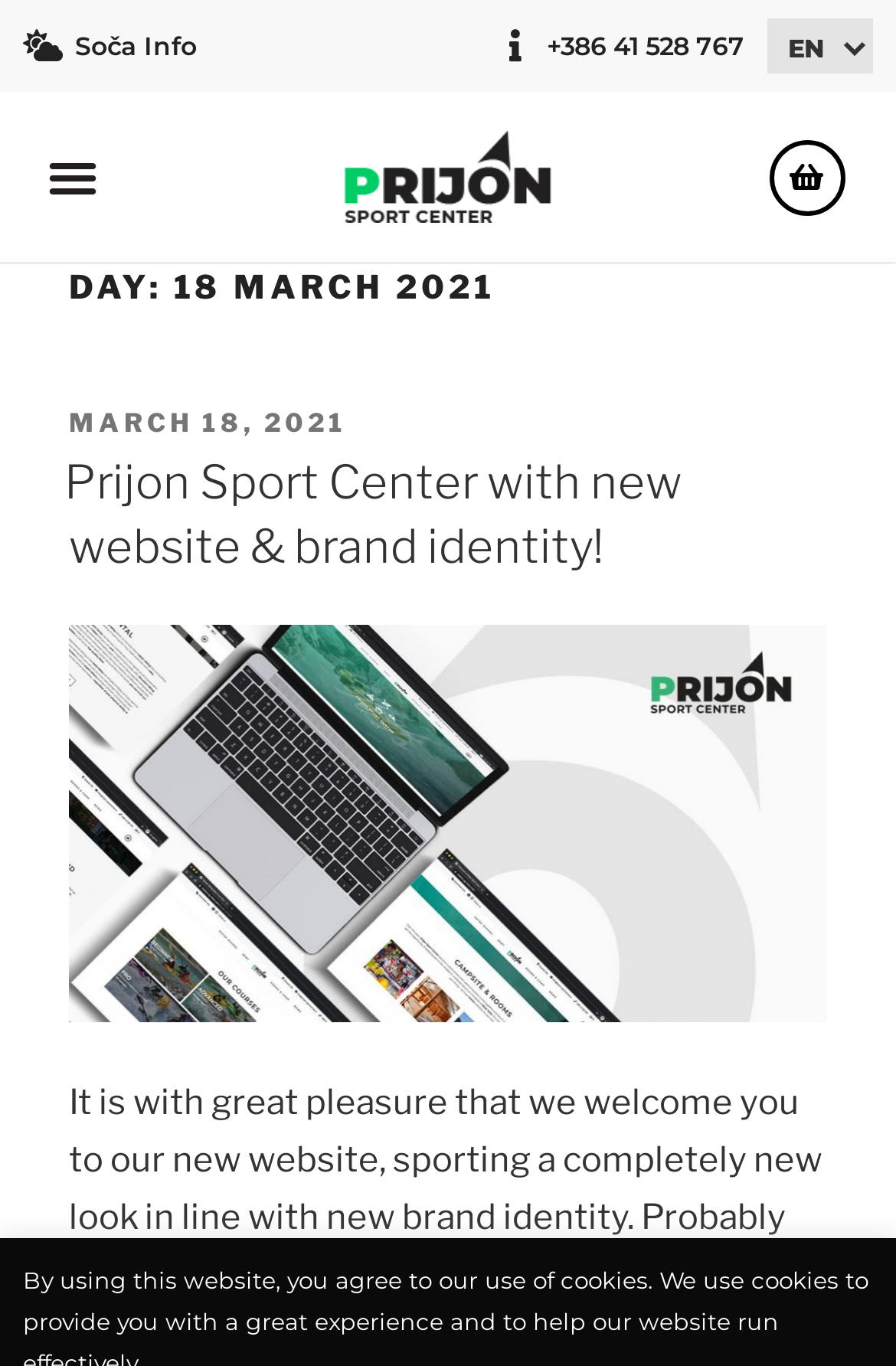What is the date mentioned on the webpage?
Please use the image to deliver a detailed and complete answer.

I found the date 'March 18, 2021' mentioned in the heading 'DAY: 18 MARCH 2021' and also in the link 'MARCH 18, 2021' which is a part of the header section.